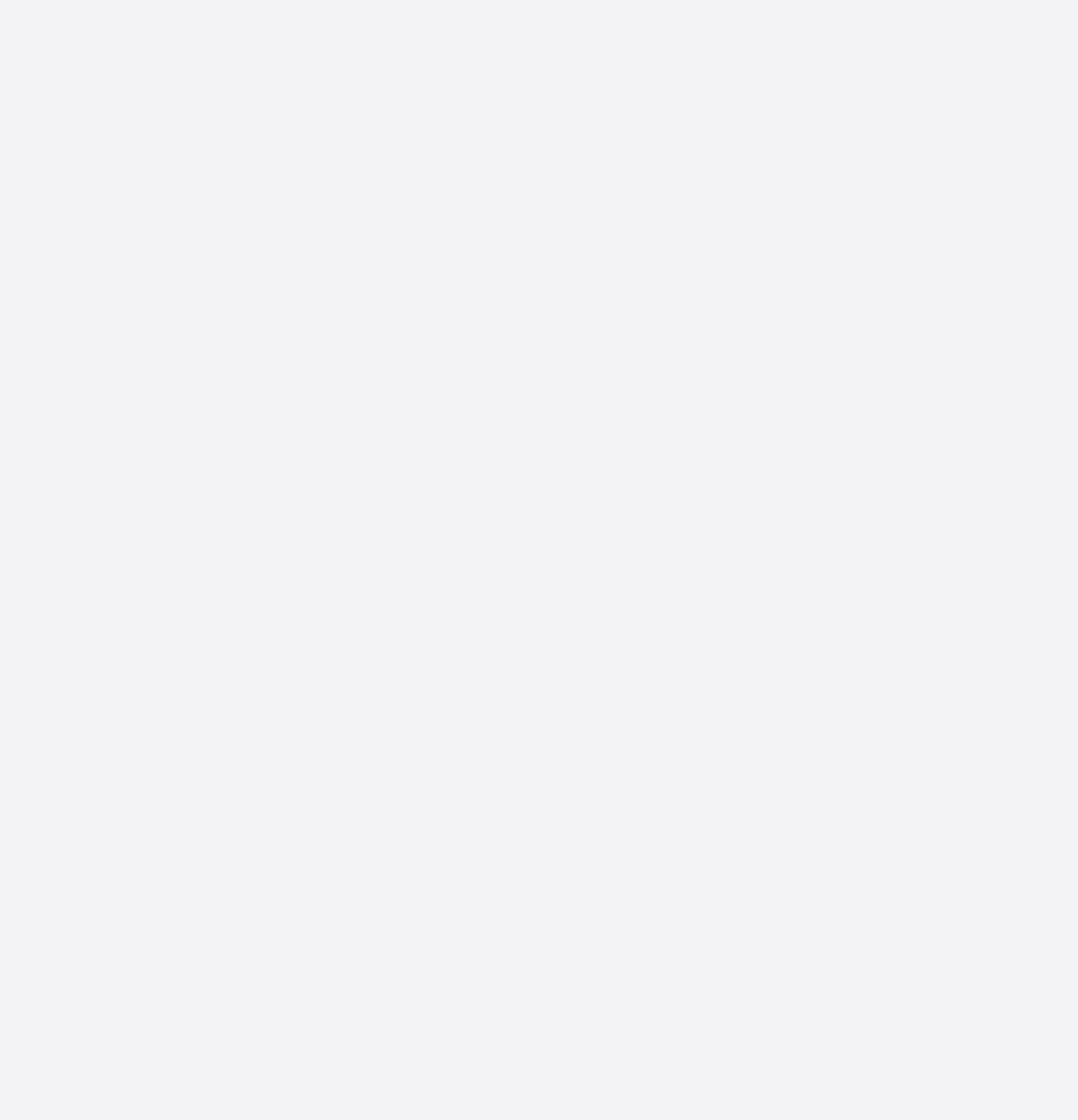What is the copyright year?
Give a detailed response to the question by analyzing the screenshot.

The copyright year is mentioned in the StaticText 'Copyright 2023 浙江太美医疗科技股份有限公司 版权所有'.